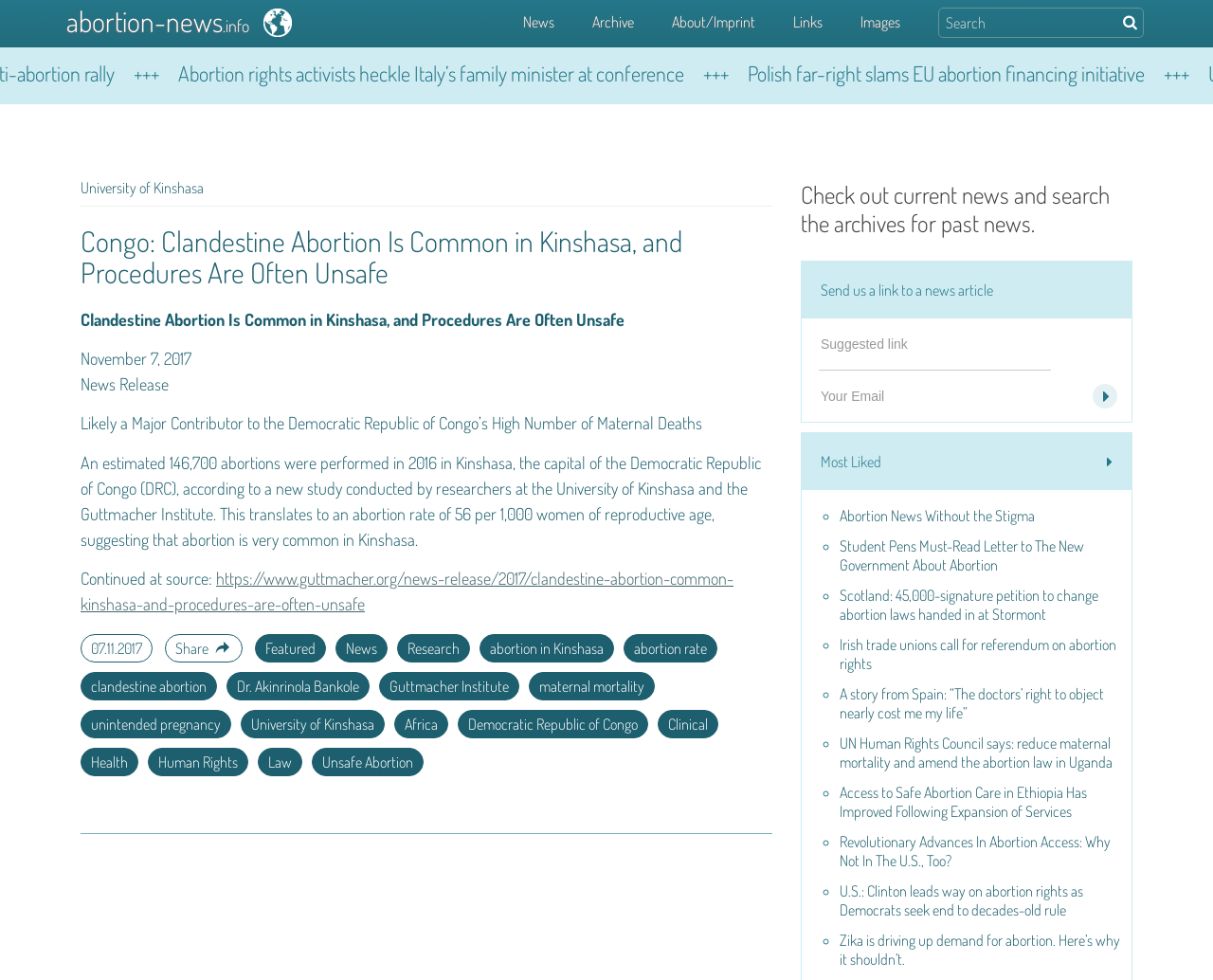Locate the coordinates of the bounding box for the clickable region that fulfills this instruction: "Click on The Private Real Estate link".

None